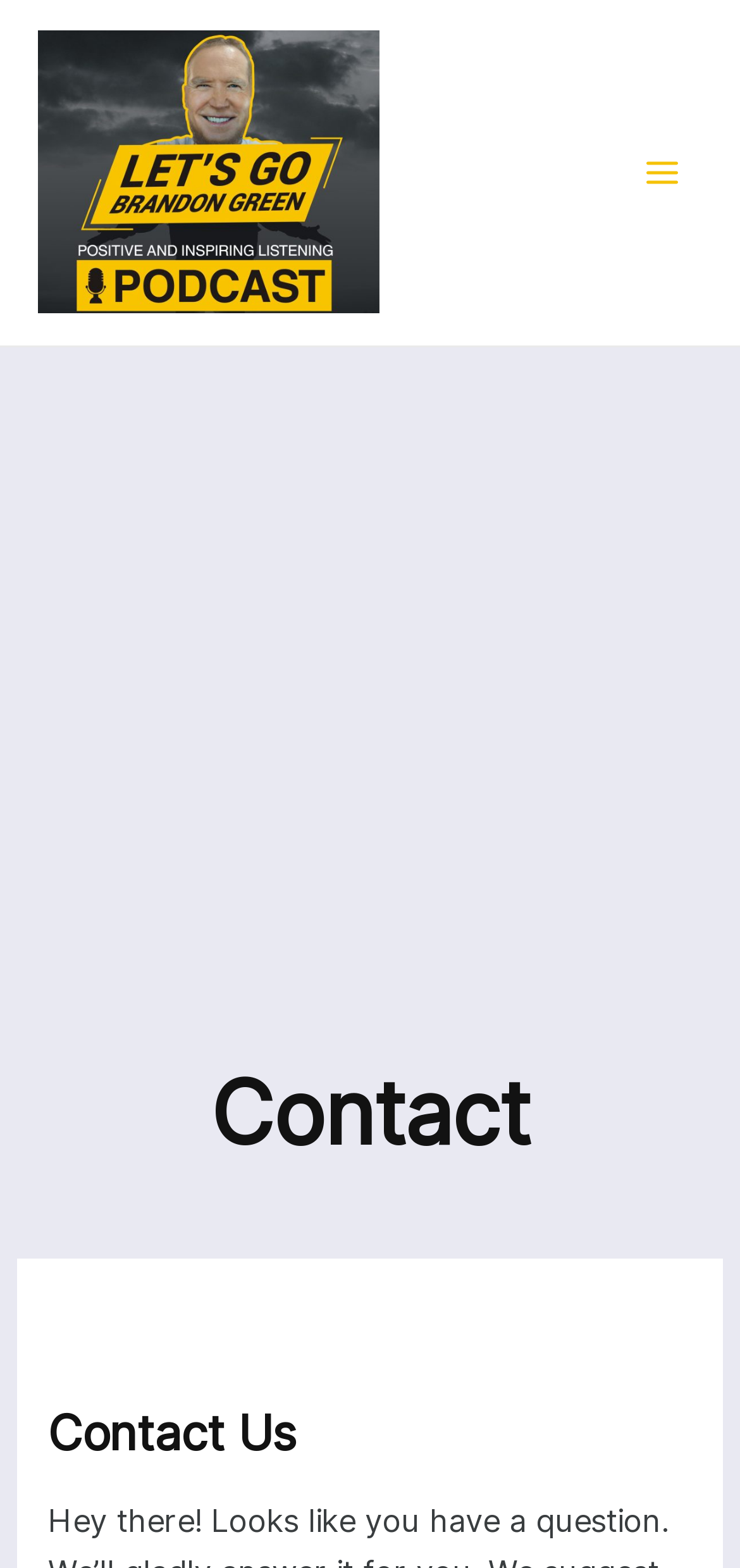Use a single word or phrase to respond to the question:
Is the main content of the webpage divided into sections?

Yes